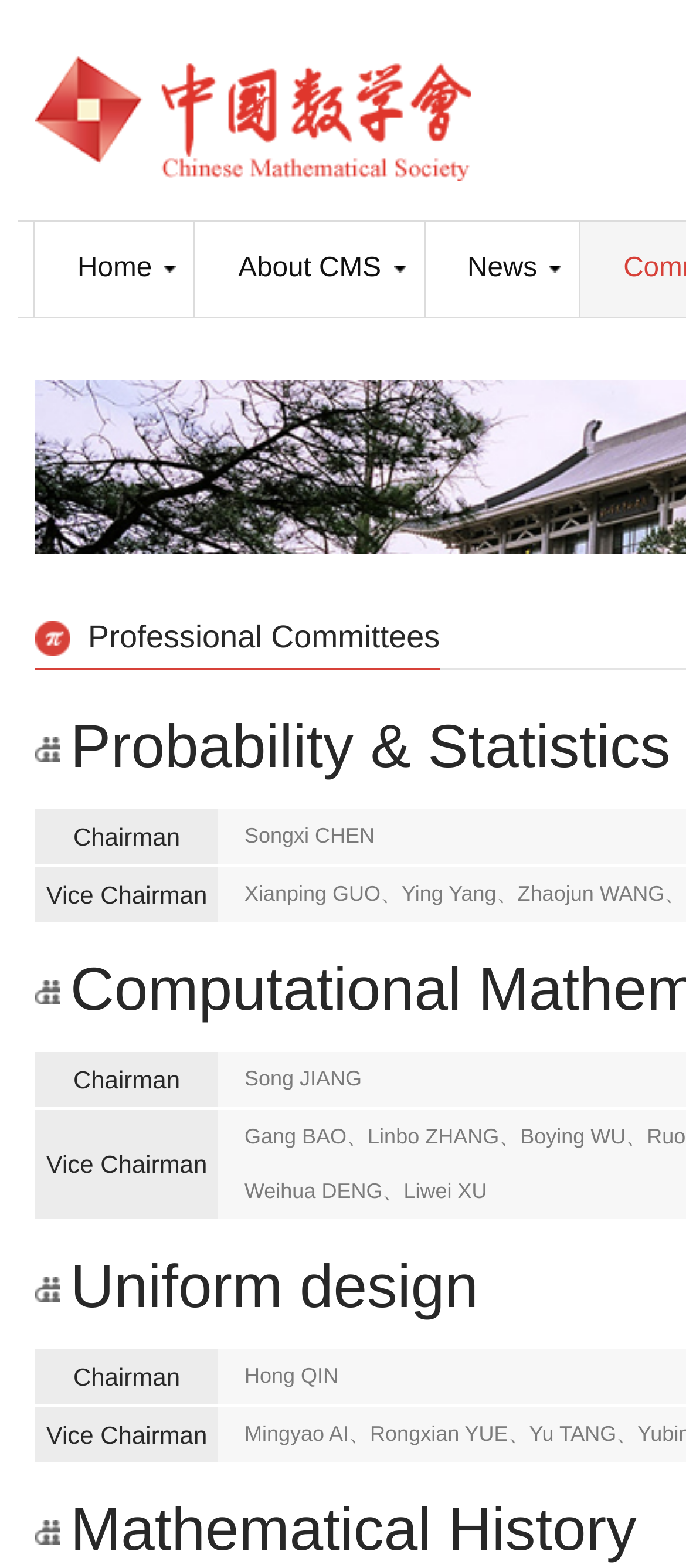Provide a brief response to the question below using a single word or phrase: 
Who is the Chairman of the last committee?

Hong QIN